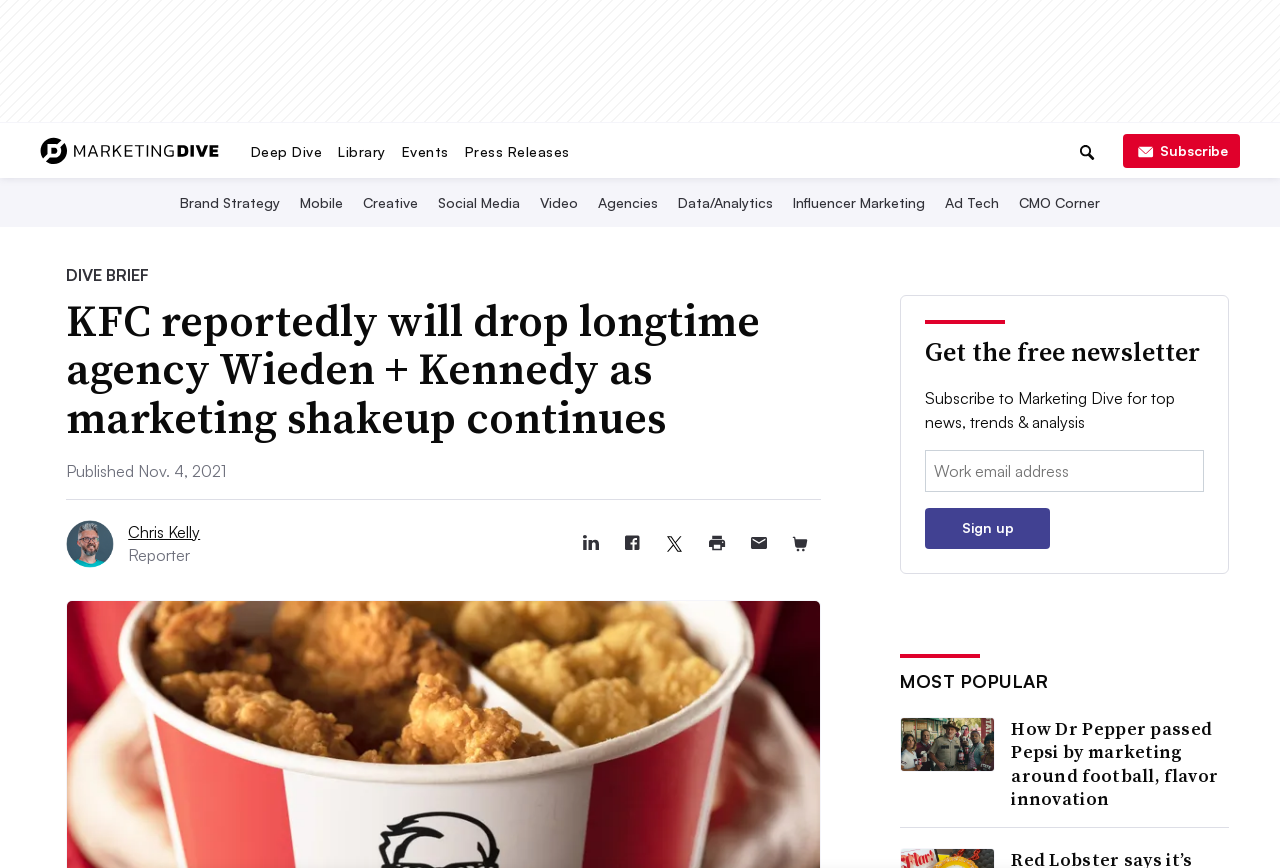Give a concise answer of one word or phrase to the question: 
What is the topic of the main article?

KFC marketing shakeup